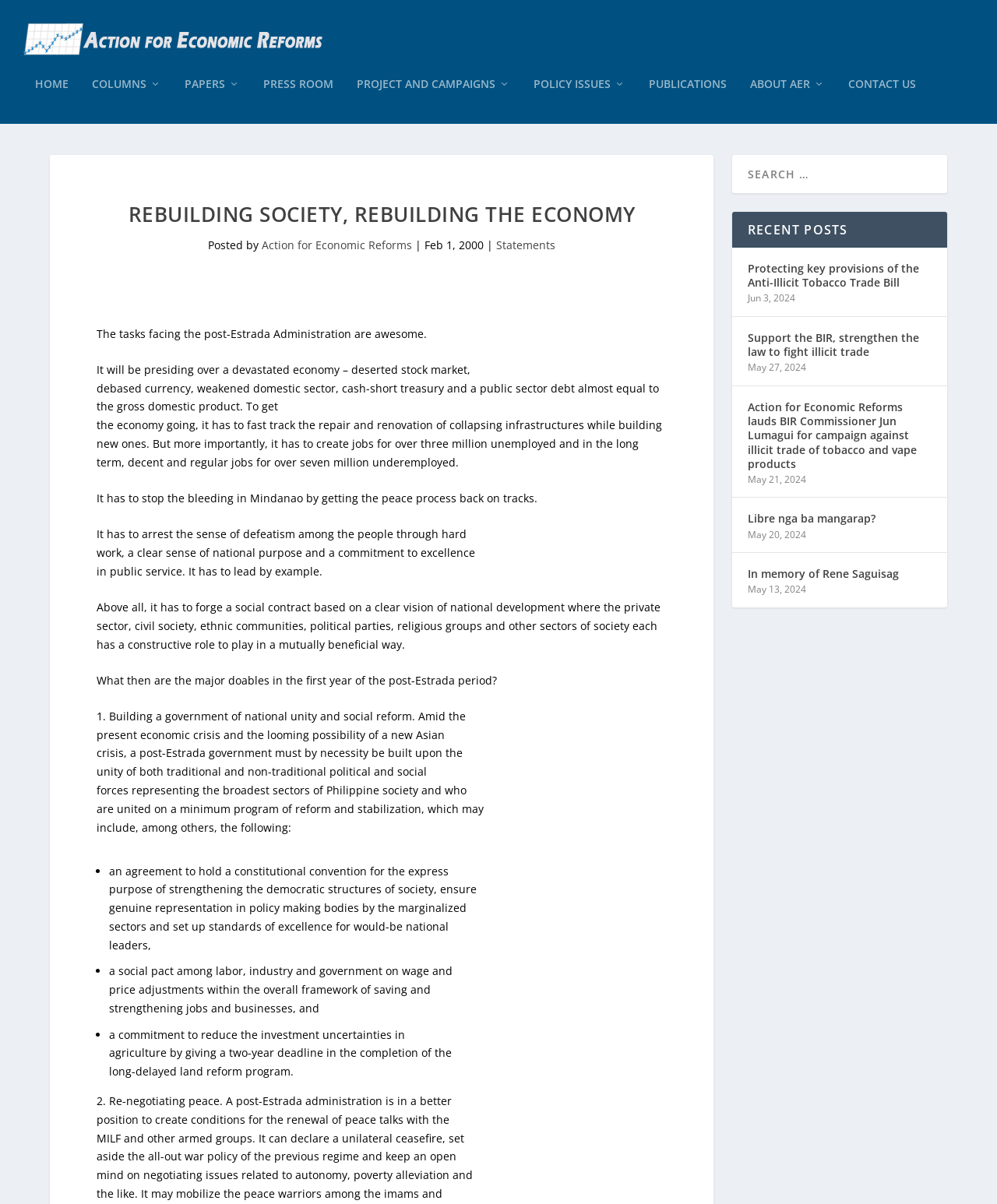Is there a search box on the webpage?
Ensure your answer is thorough and detailed.

I found the answer by looking at the top-right corner of the webpage, where the search box is typically placed. There is a search box located at [0.734, 0.129, 0.95, 0.16] with a search icon.